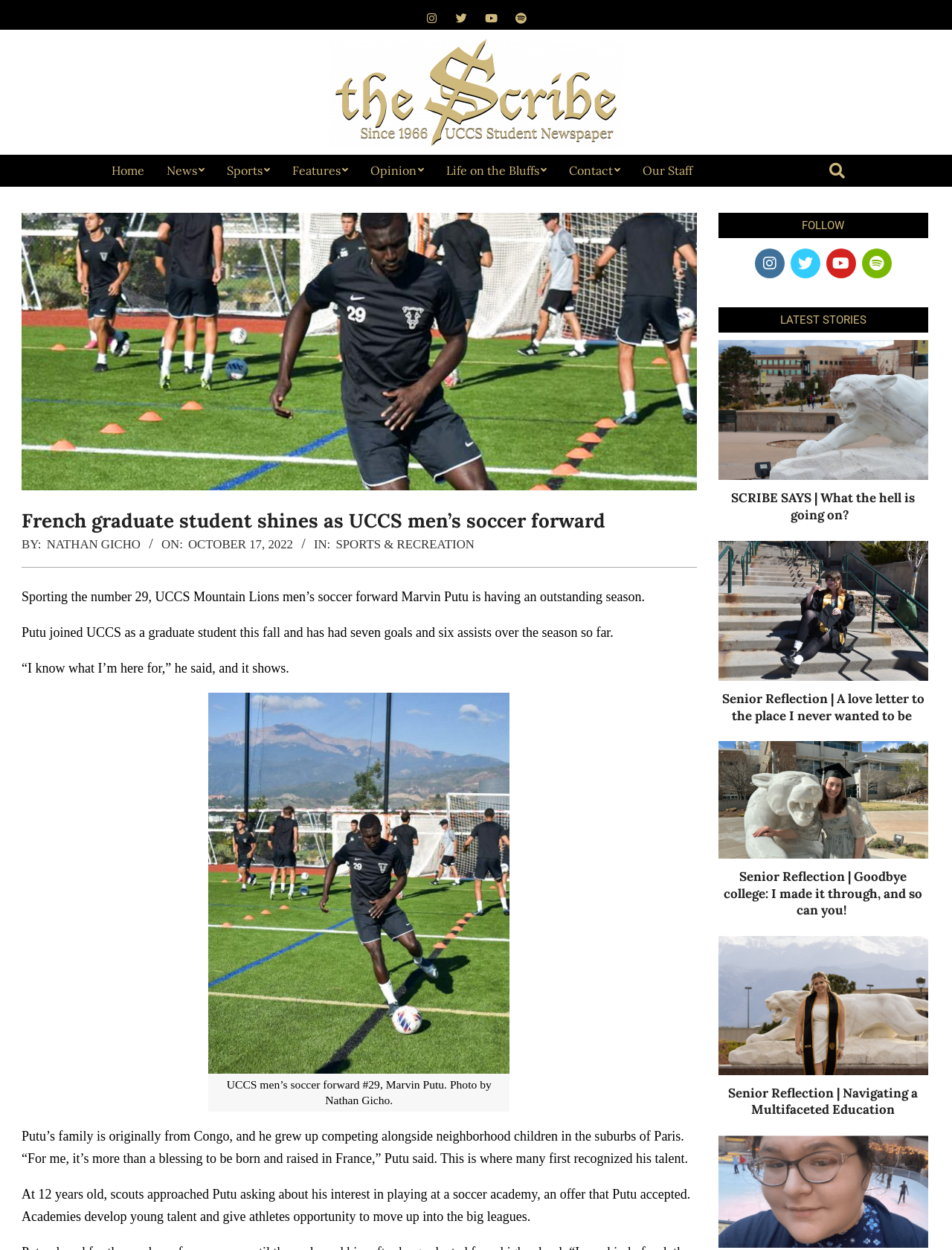Reply to the question with a single word or phrase:
What is the category of the article?

SPORTS & RECREATION